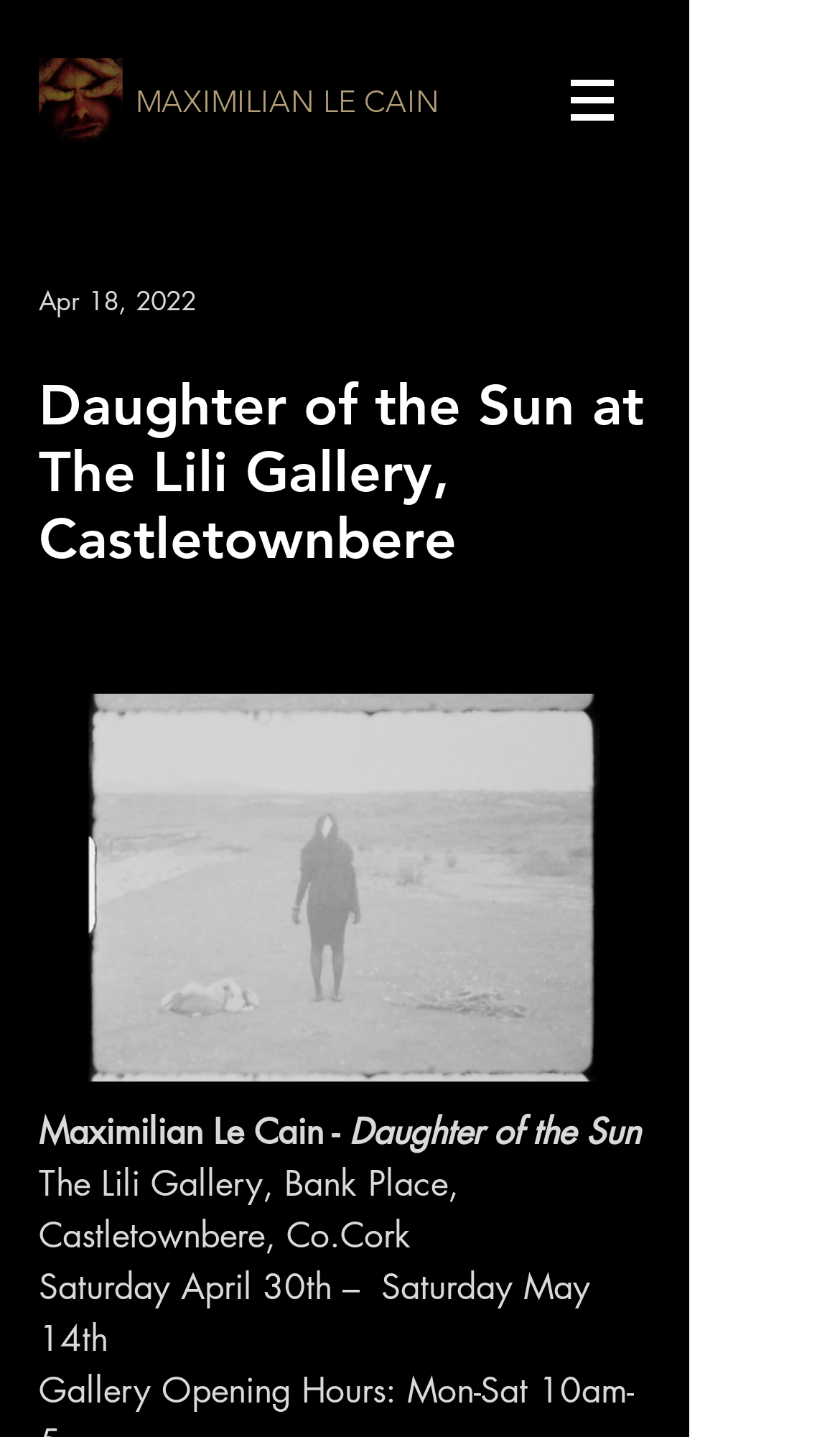Answer in one word or a short phrase: 
What is the name of the artist?

Maximilian Le Cain